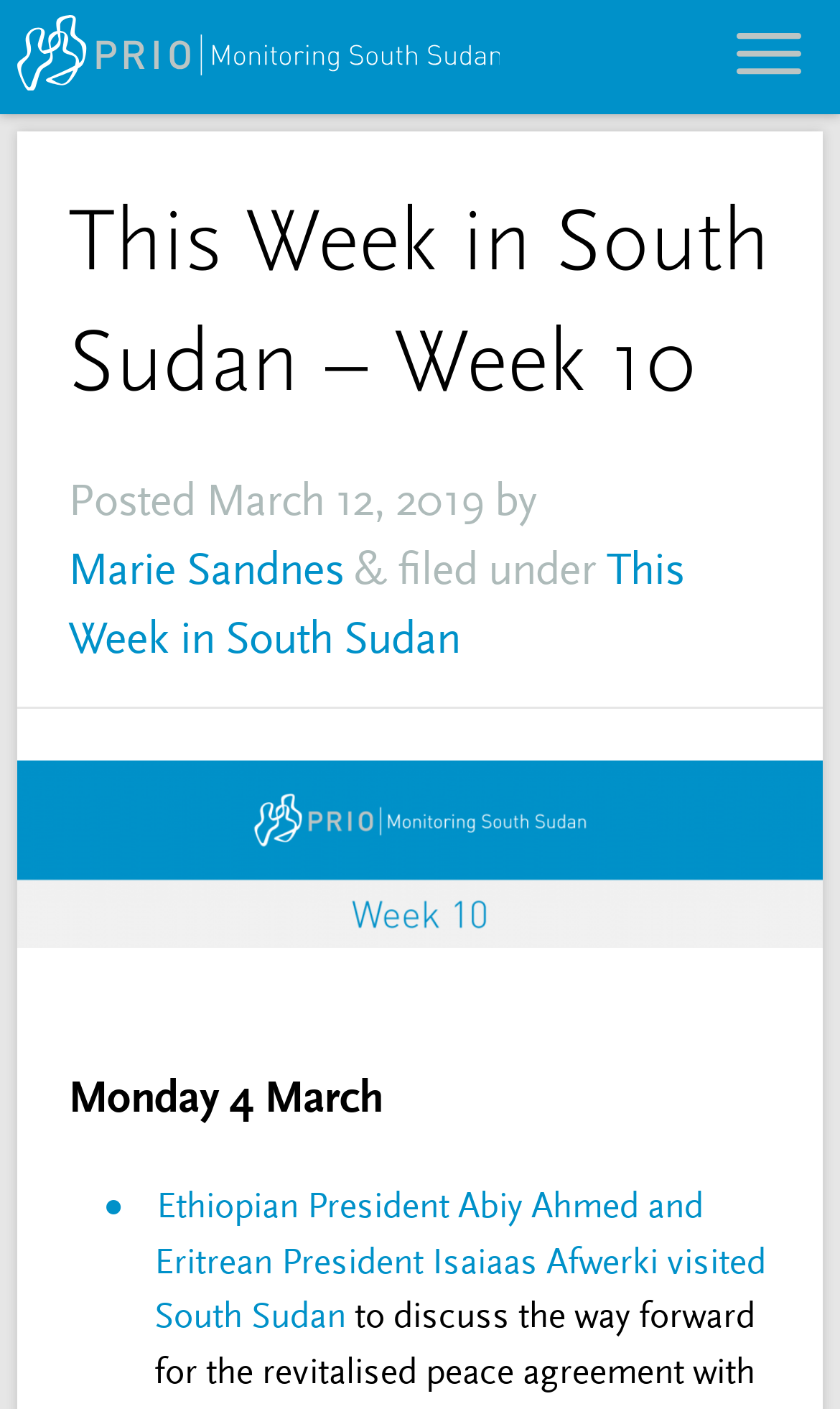Who is the author of the post?
Use the image to give a comprehensive and detailed response to the question.

I found the author of the post by looking at the link element that contains the text 'Marie Sandnes', which is located below the heading 'This Week in South Sudan – Week 10'.